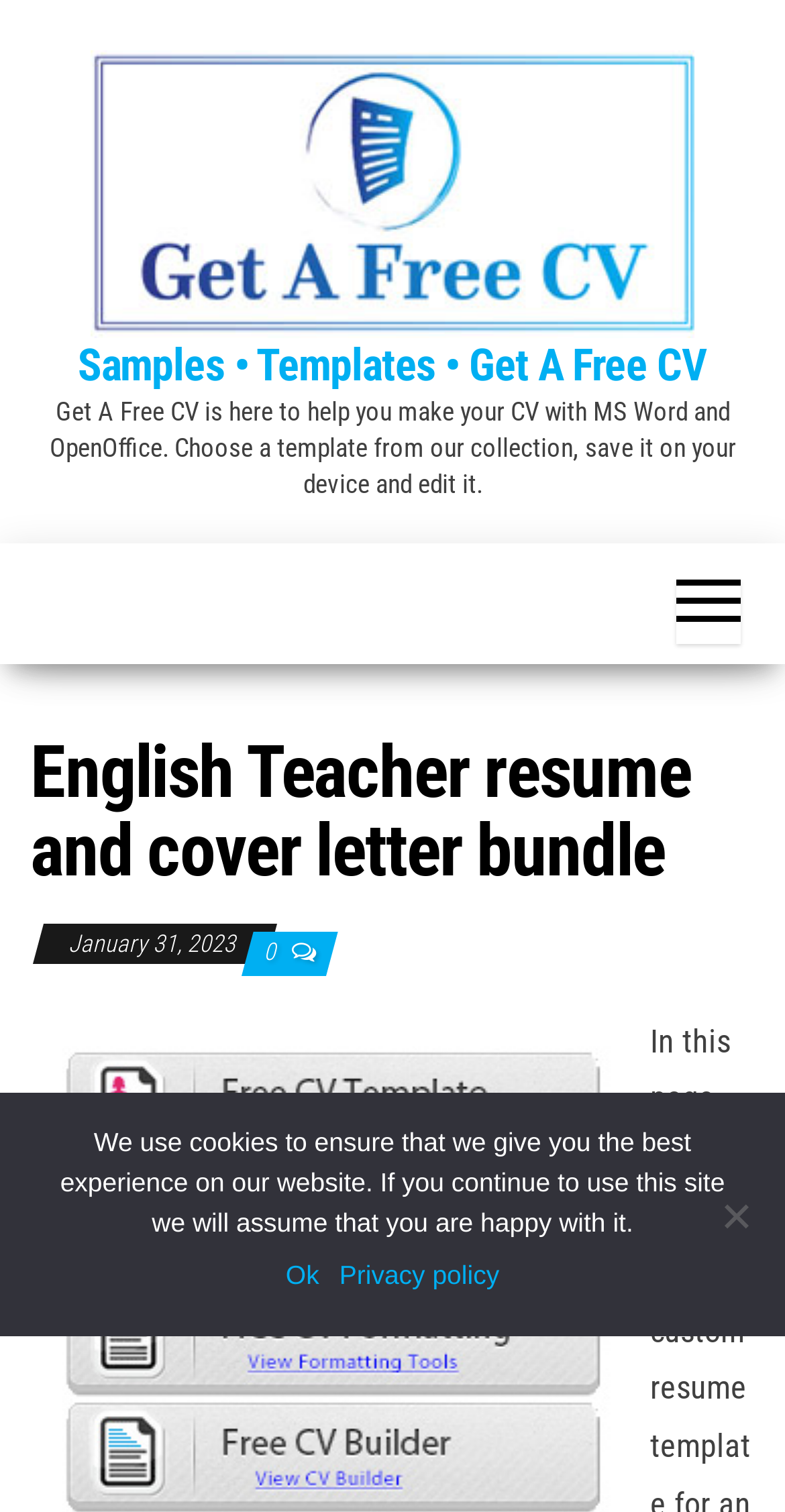Using the element description: "Privacy policy", determine the bounding box coordinates for the specified UI element. The coordinates should be four float numbers between 0 and 1, [left, top, right, bottom].

[0.432, 0.831, 0.636, 0.857]